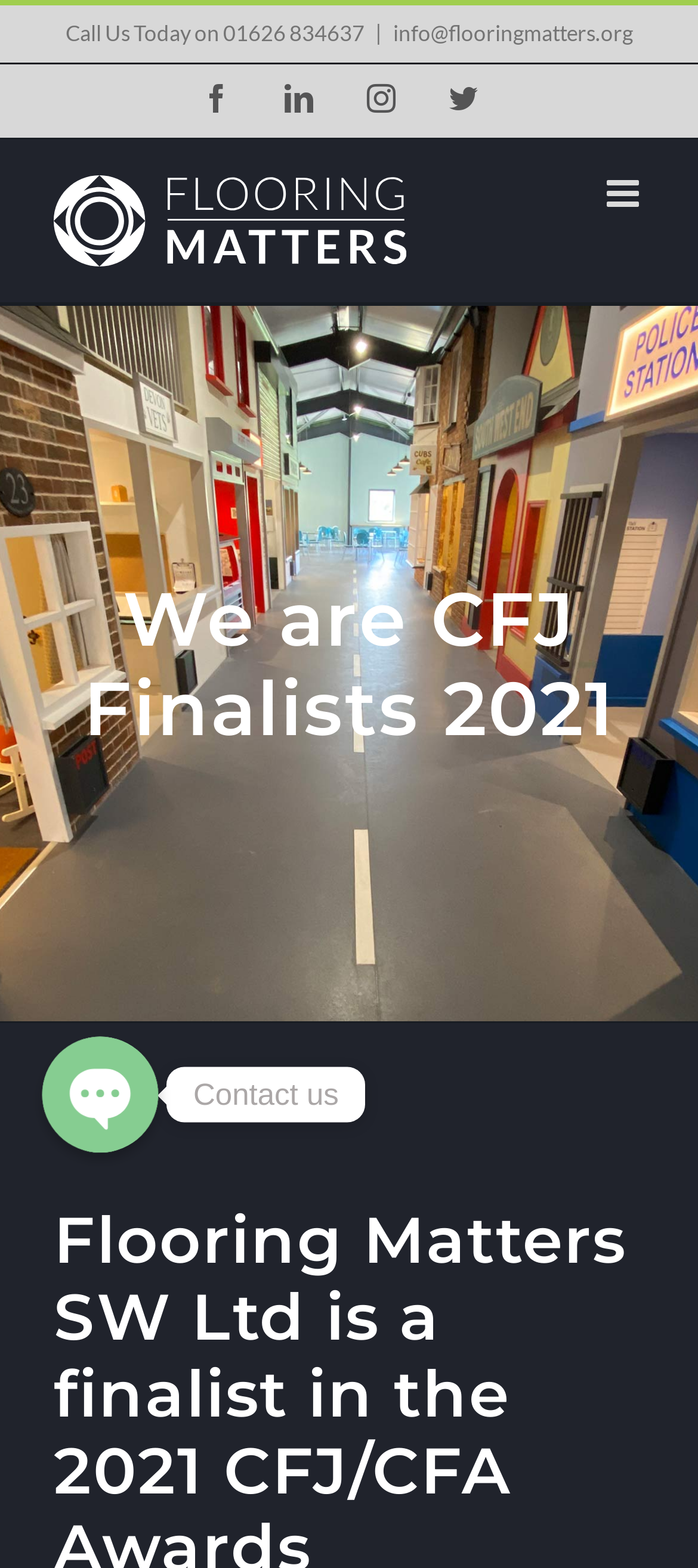From the details in the image, provide a thorough response to the question: What is the phone number to call?

I found the phone number by looking at the top section of the webpage, where it says 'Call Us Today on 01626 834637'.